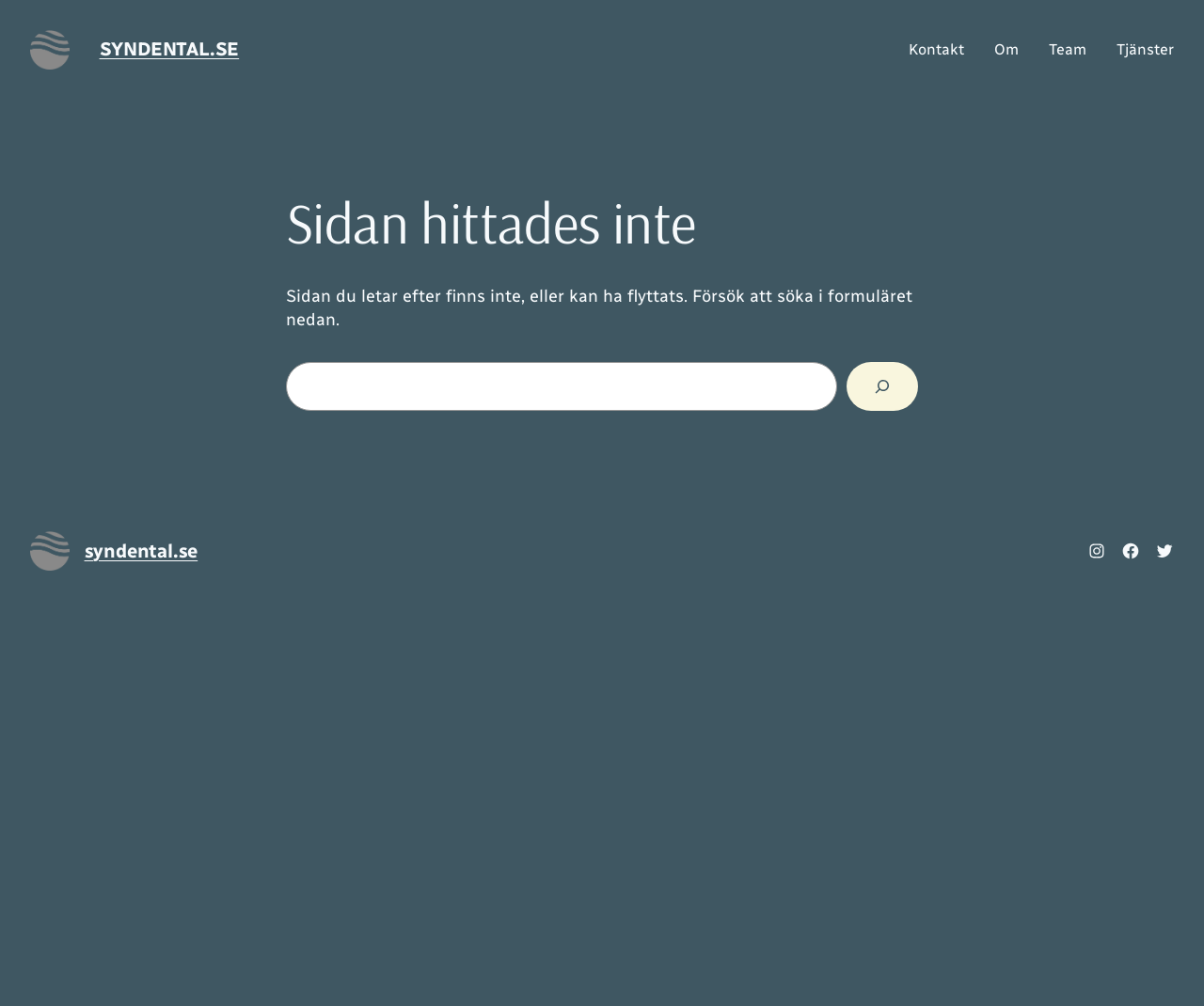What is the error message displayed on the page?
Using the visual information, reply with a single word or short phrase.

Sidan hittades inte